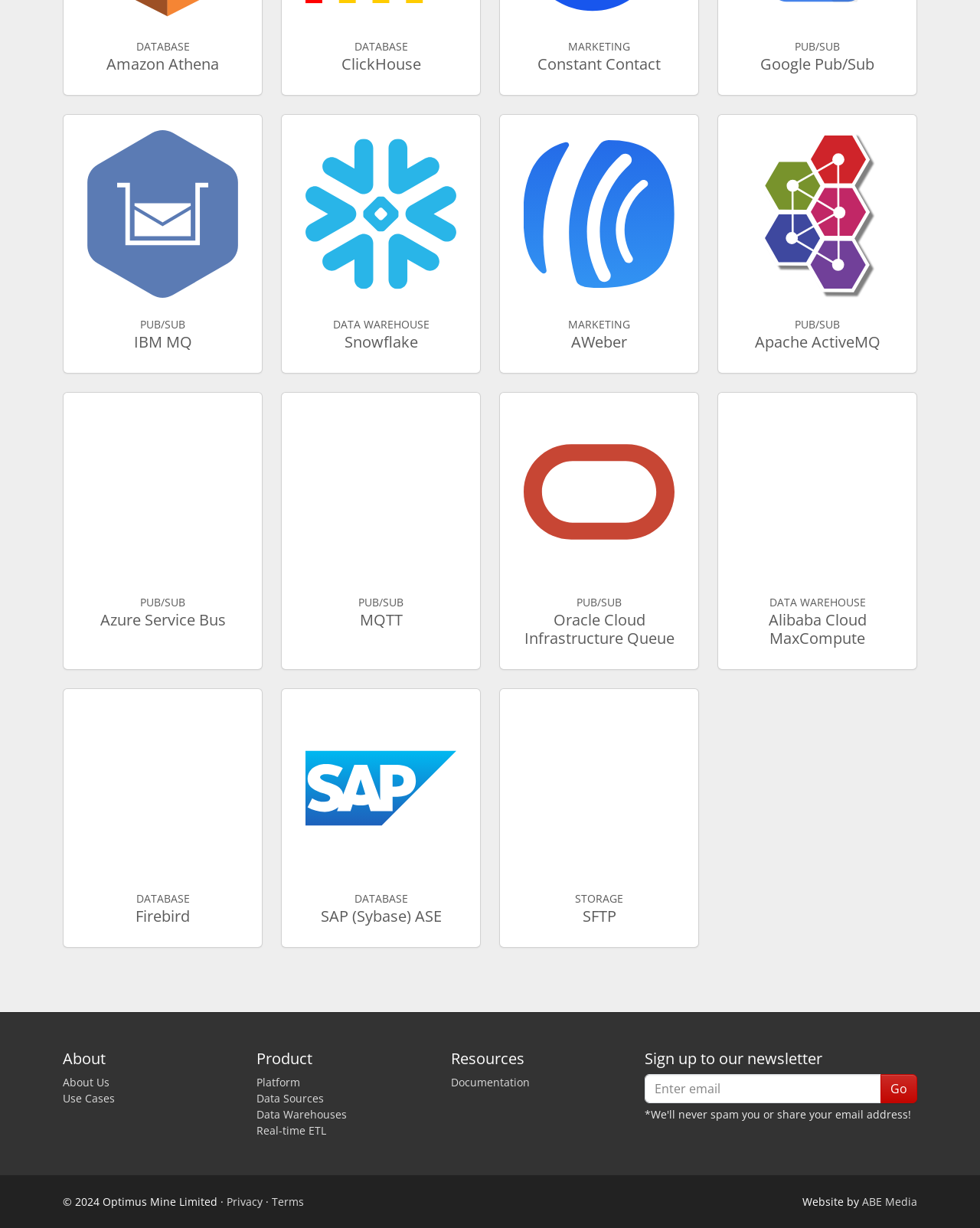Please reply to the following question with a single word or a short phrase:
How many links are under the 'About' heading?

3